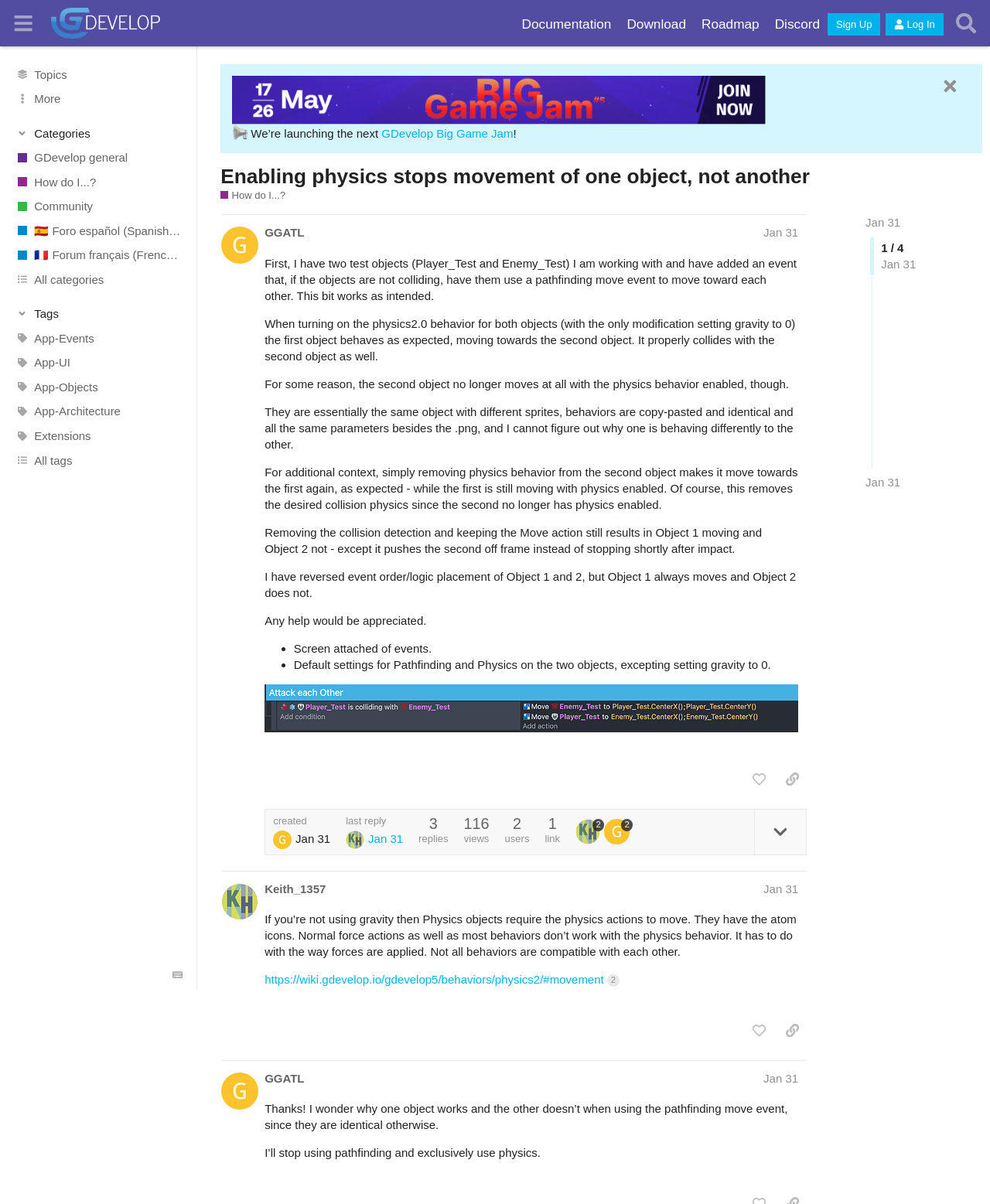Please determine the bounding box coordinates of the clickable area required to carry out the following instruction: "View 'antique' products". The coordinates must be four float numbers between 0 and 1, represented as [left, top, right, bottom].

None